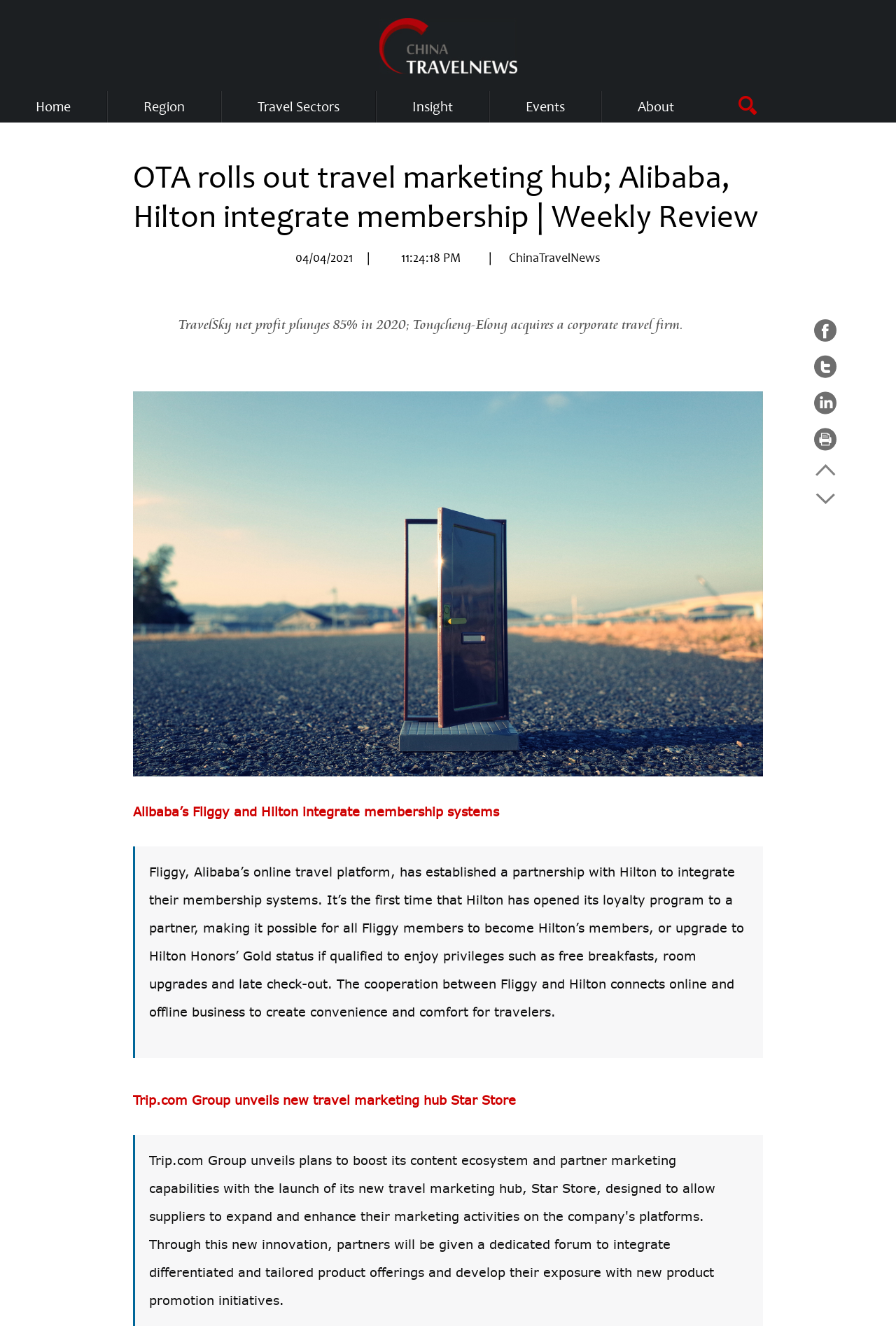What are the main categories on the website?
Provide an in-depth and detailed answer to the question.

The main categories on the website can be determined by looking at the heading elements with the corresponding text, which are 'Home', 'Region', 'Travel Sectors', 'Insight', 'Events', and 'About'.